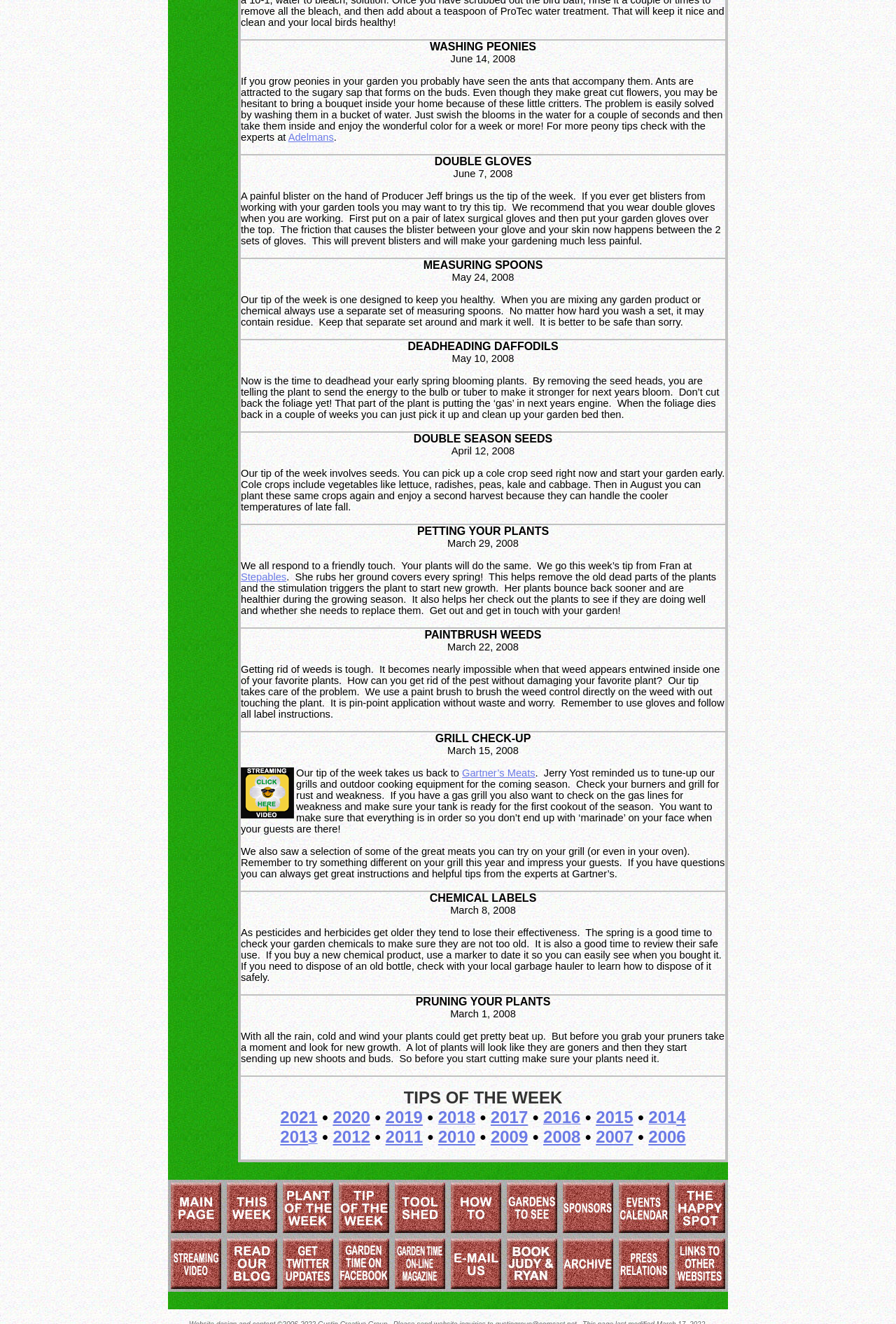Show me the bounding box coordinates of the clickable region to achieve the task as per the instruction: "click on the link to Adelmans".

[0.322, 0.099, 0.373, 0.108]